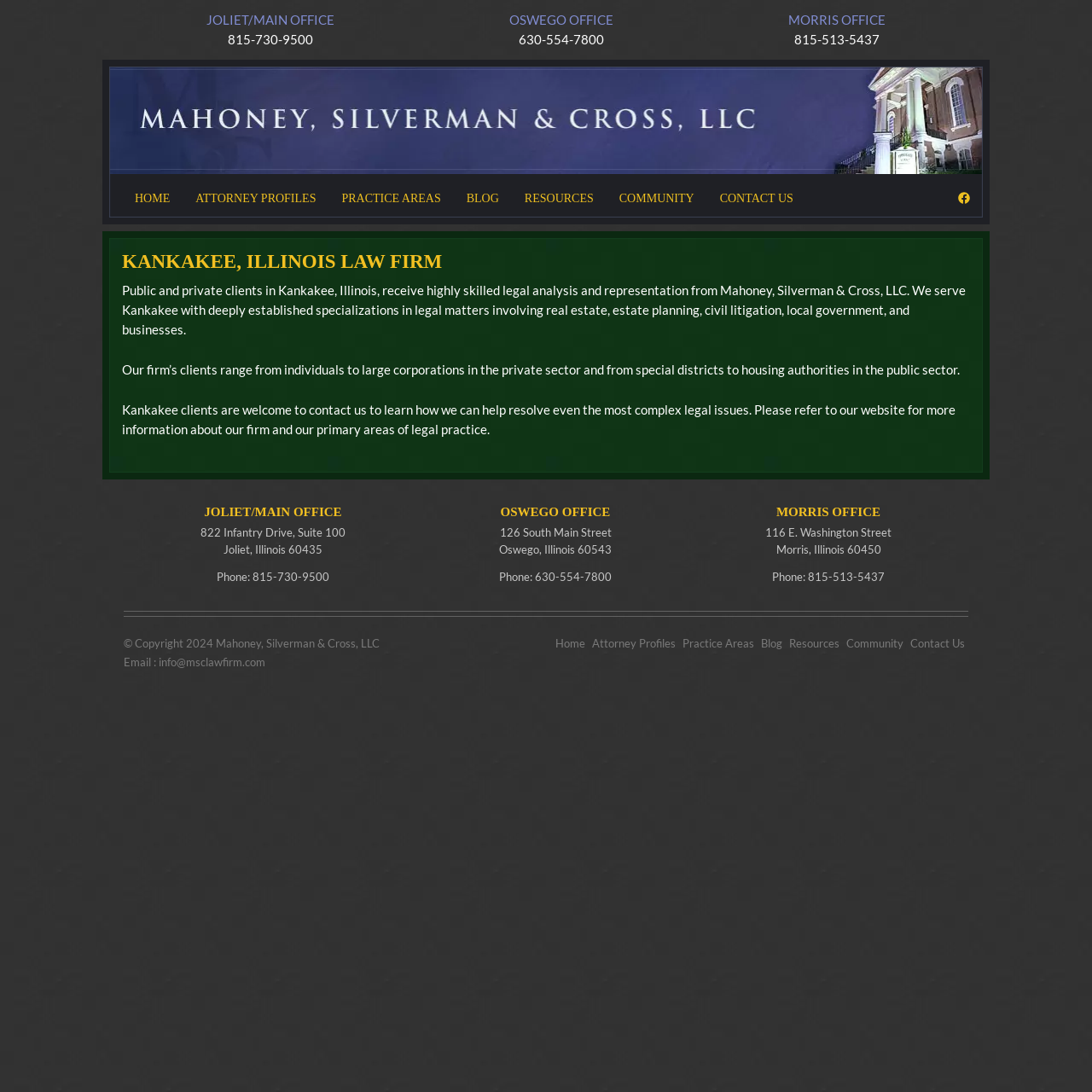Give a concise answer of one word or phrase to the question: 
What is the name of the law firm?

Mahoney, Silverman & Cross, LLC